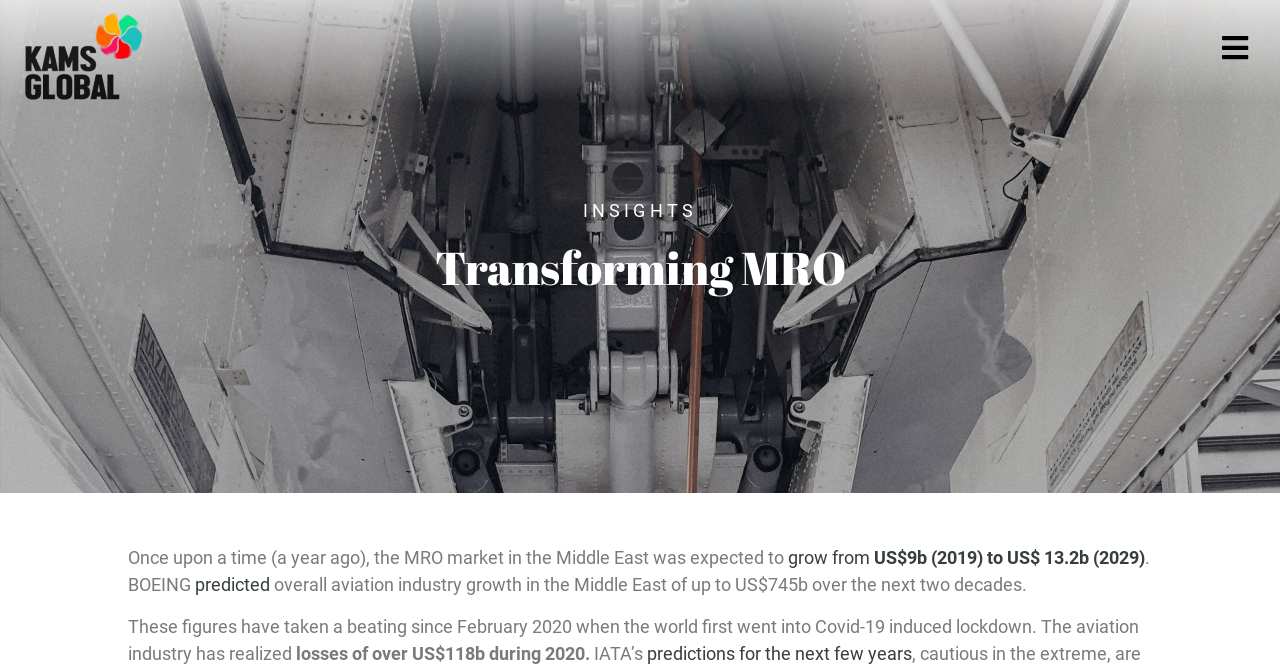Who predicted the overall aviation industry growth?
Based on the image, give a one-word or short phrase answer.

BOEING